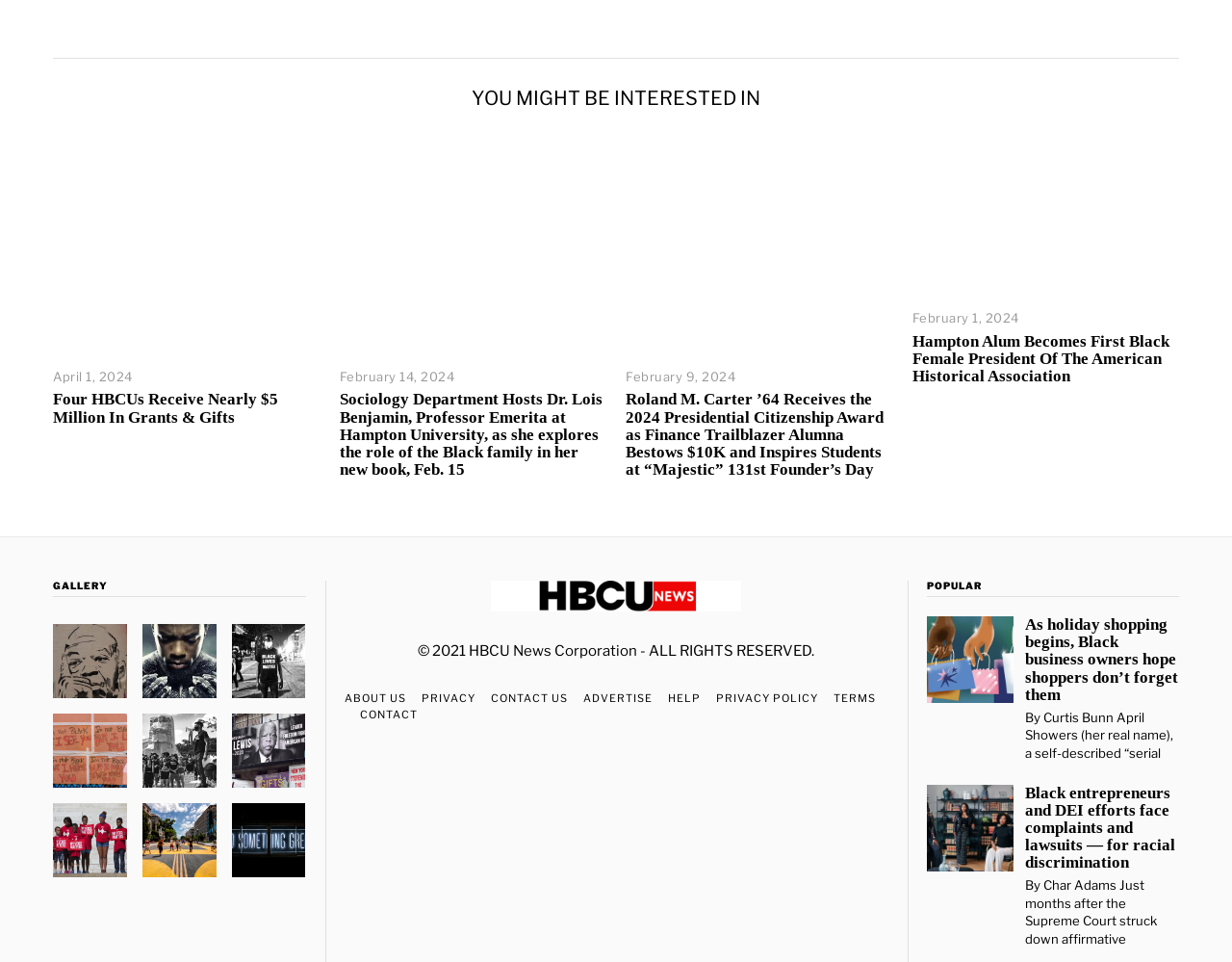Given the element description: "Ex Electrical Control", predict the bounding box coordinates of this UI element. The coordinates must be four float numbers between 0 and 1, given as [left, top, right, bottom].

None